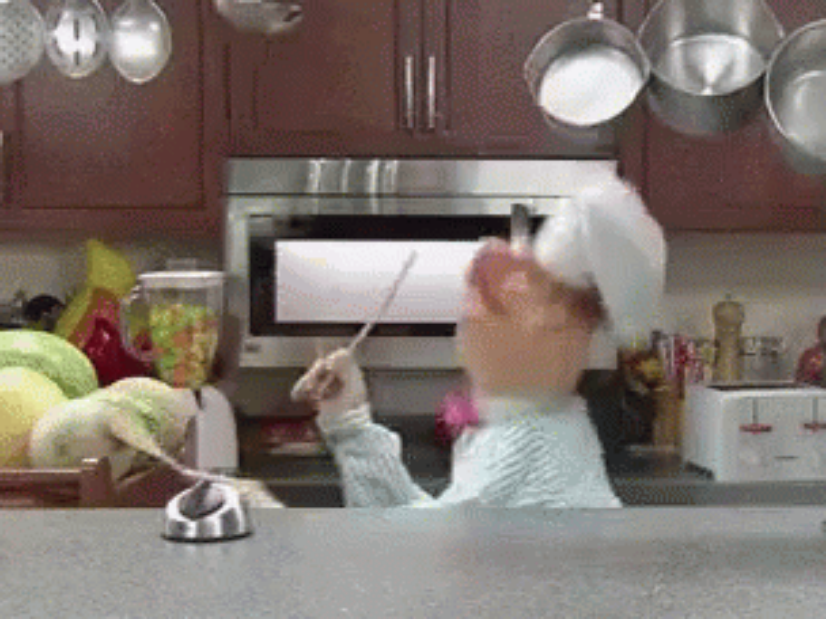Respond with a single word or phrase:
What is the tone of the kitchen setting?

Cheerful